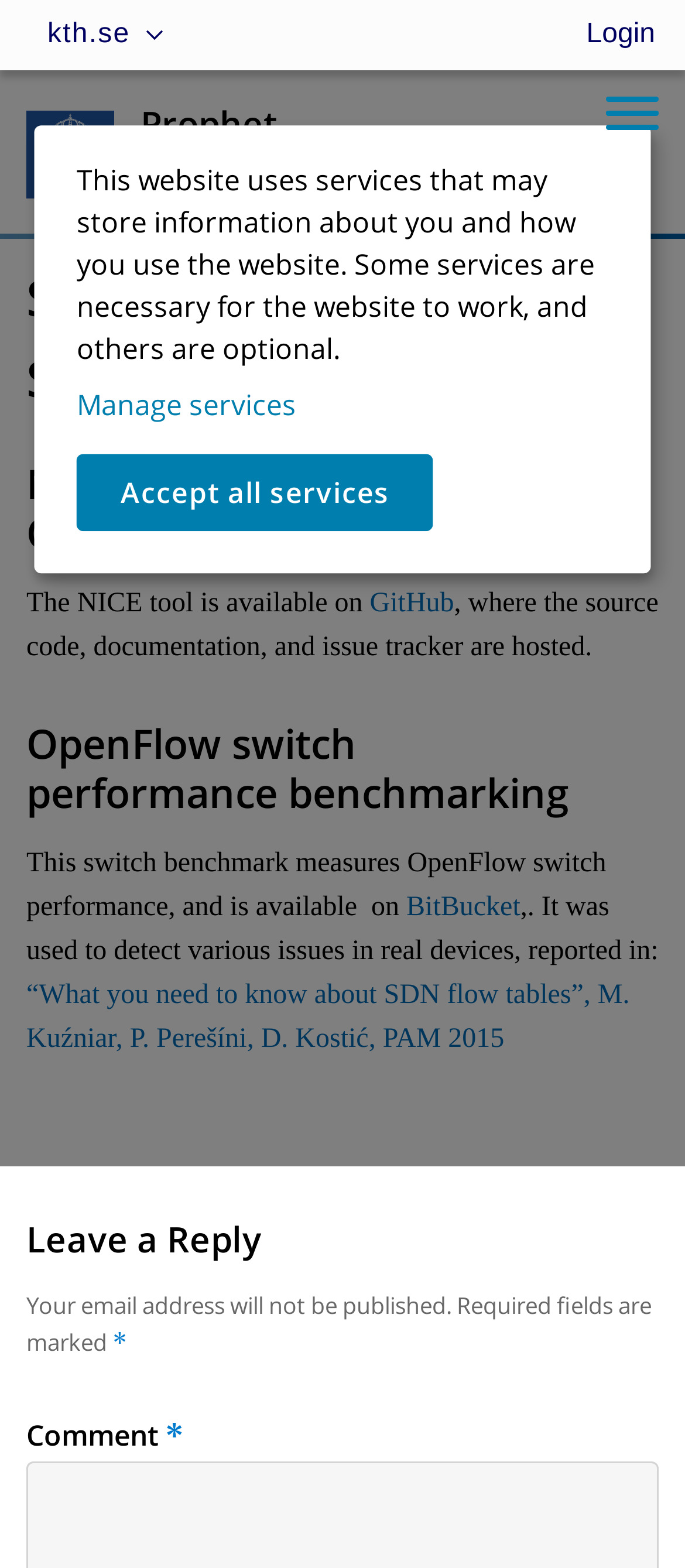Point out the bounding box coordinates of the section to click in order to follow this instruction: "Leave a reply".

[0.038, 0.775, 0.962, 0.806]